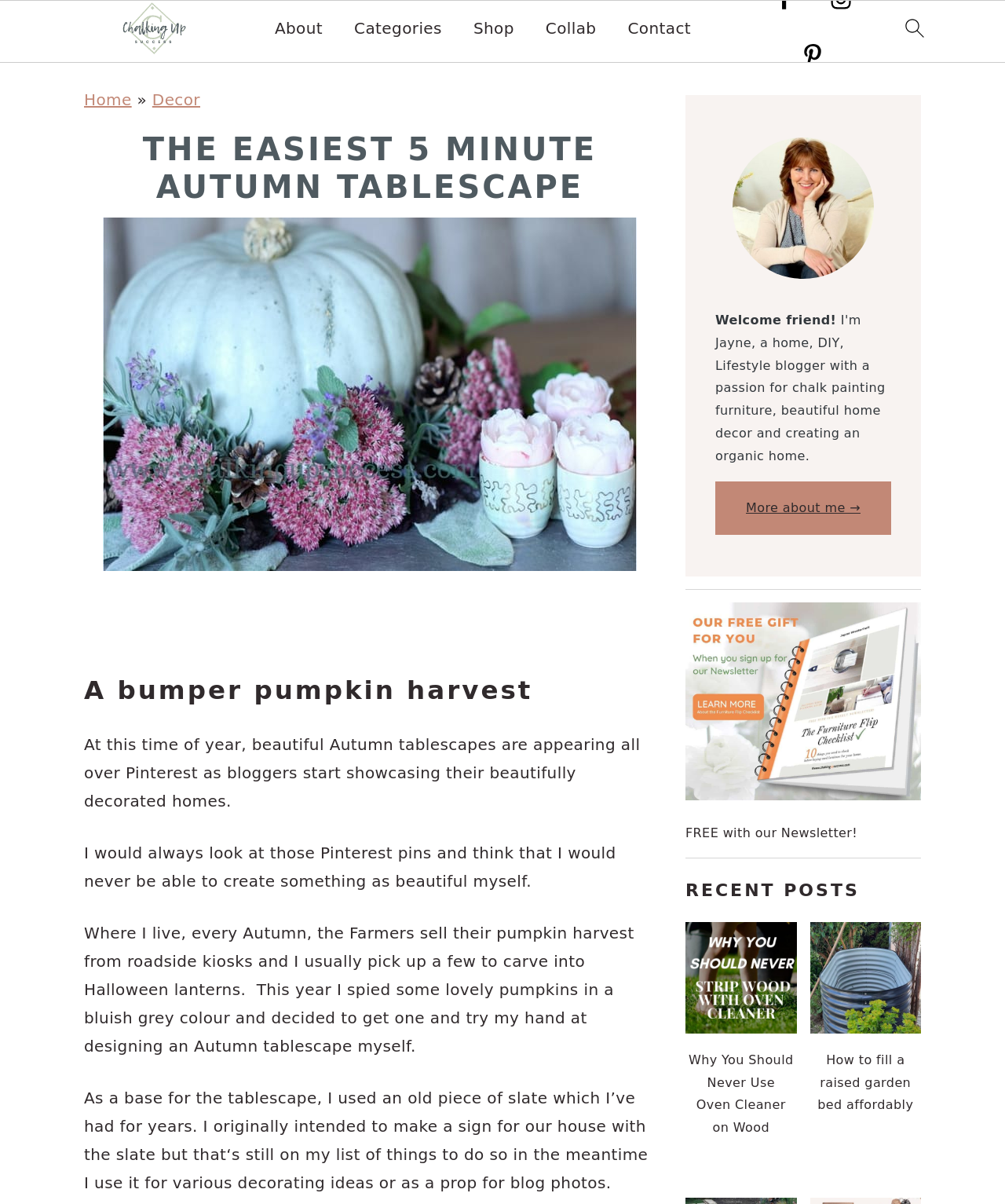Please identify the webpage's heading and generate its text content.

THE EASIEST 5 MINUTE AUTUMN TABLESCAPE